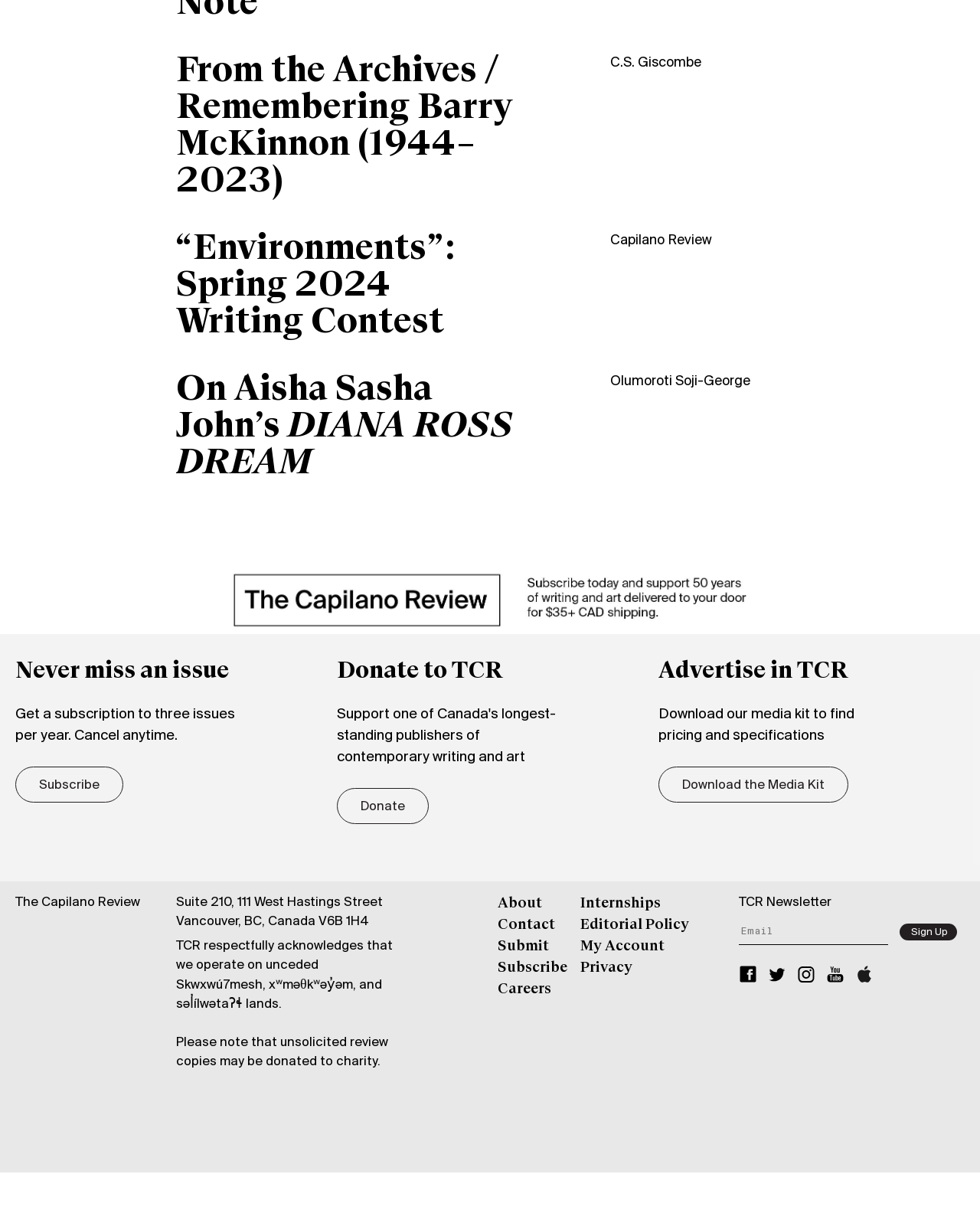Locate the bounding box coordinates of the item that should be clicked to fulfill the instruction: "Get a subscription".

[0.016, 0.627, 0.126, 0.656]